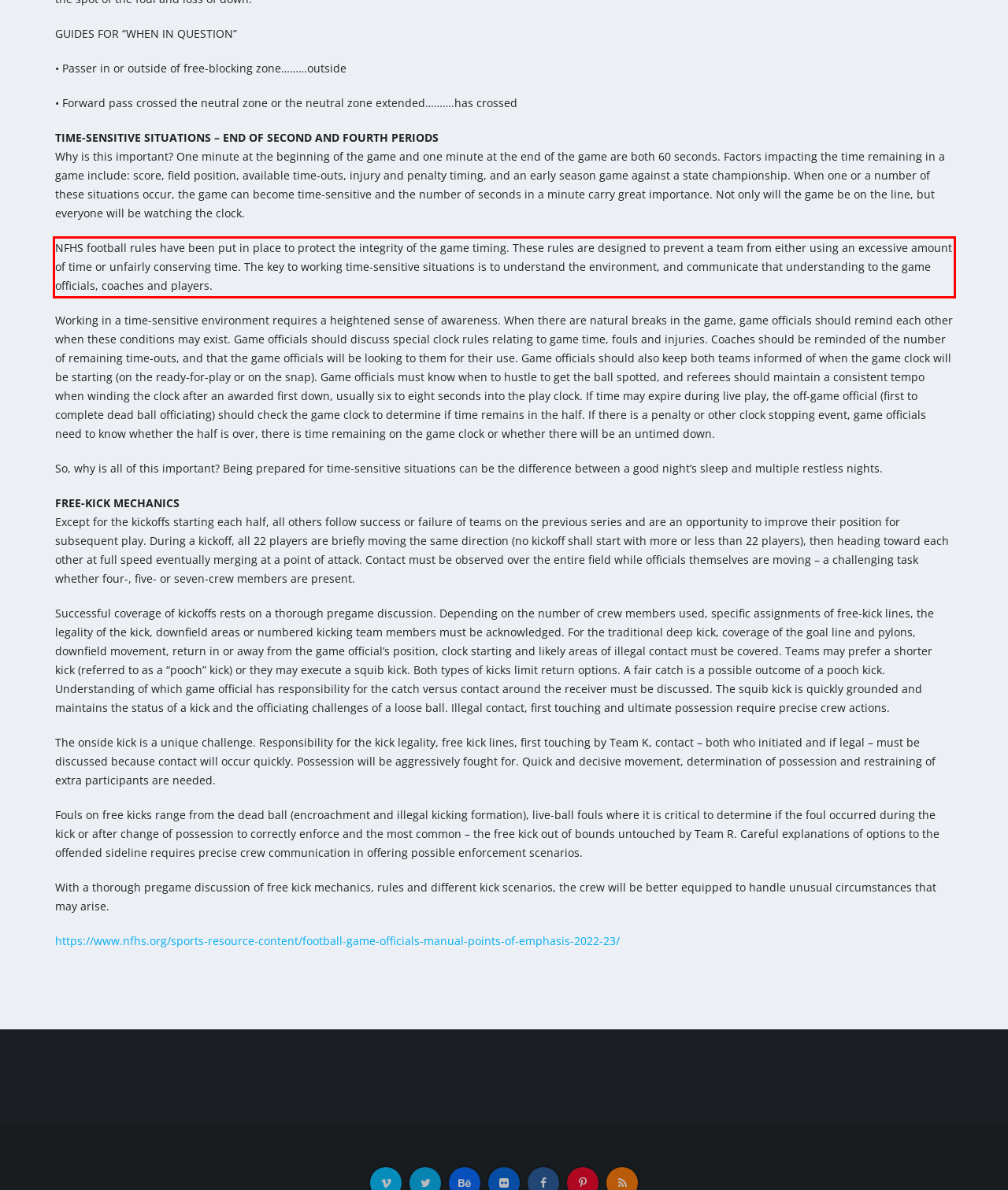Inspect the webpage screenshot that has a red bounding box and use OCR technology to read and display the text inside the red bounding box.

NFHS football rules have been put in place to protect the integrity of the game timing. These rules are designed to prevent a team from either using an excessive amount of time or unfairly conserving time. The key to working time-sensitive situations is to understand the environment, and communicate that understanding to the game officials, coaches and players.